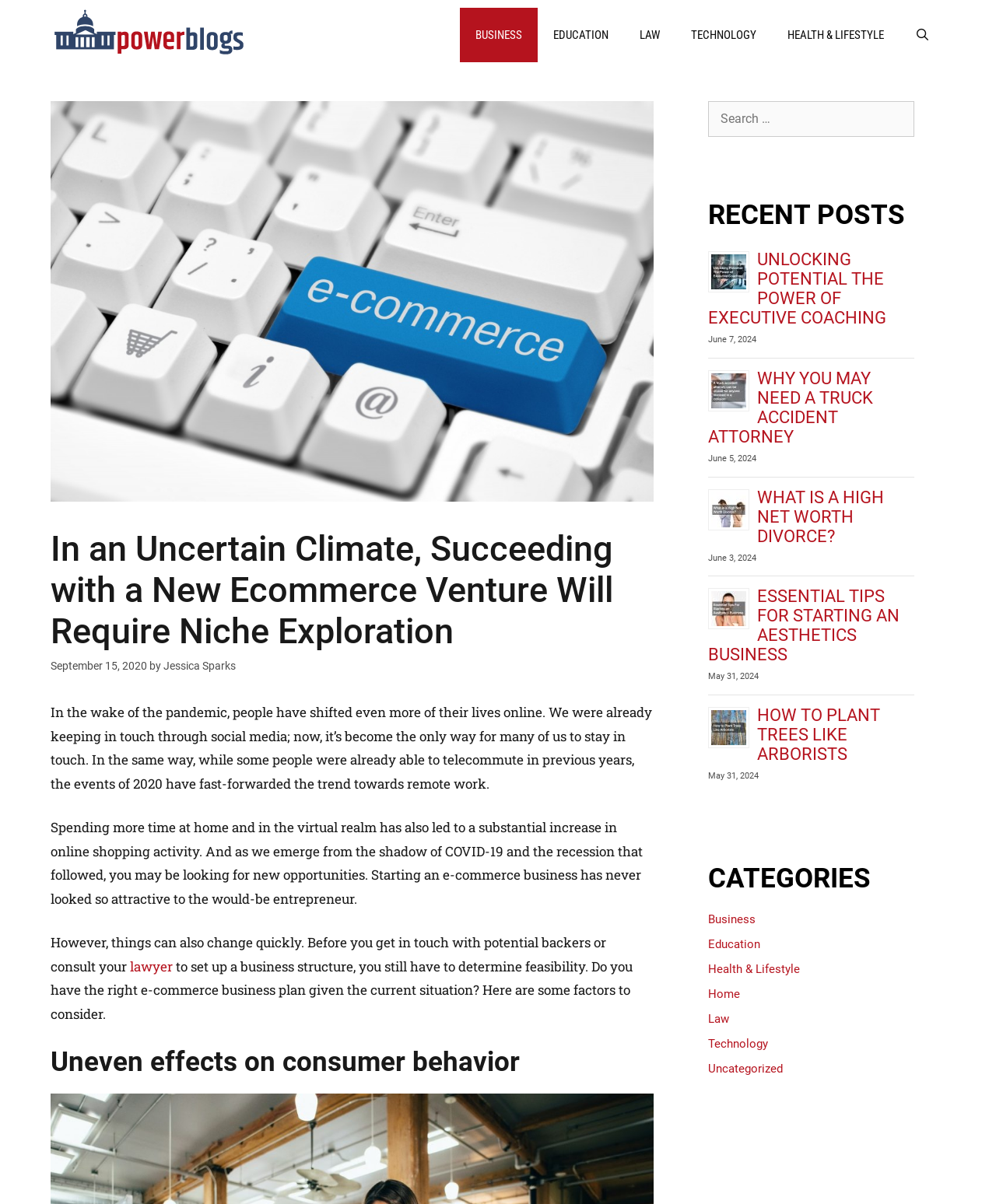Identify the bounding box coordinates of the clickable region necessary to fulfill the following instruction: "Read the 'In an Uncertain Climate, Succeeding with a New Ecommerce Venture Will Require Niche Exploration' article". The bounding box coordinates should be four float numbers between 0 and 1, i.e., [left, top, right, bottom].

[0.051, 0.439, 0.656, 0.542]